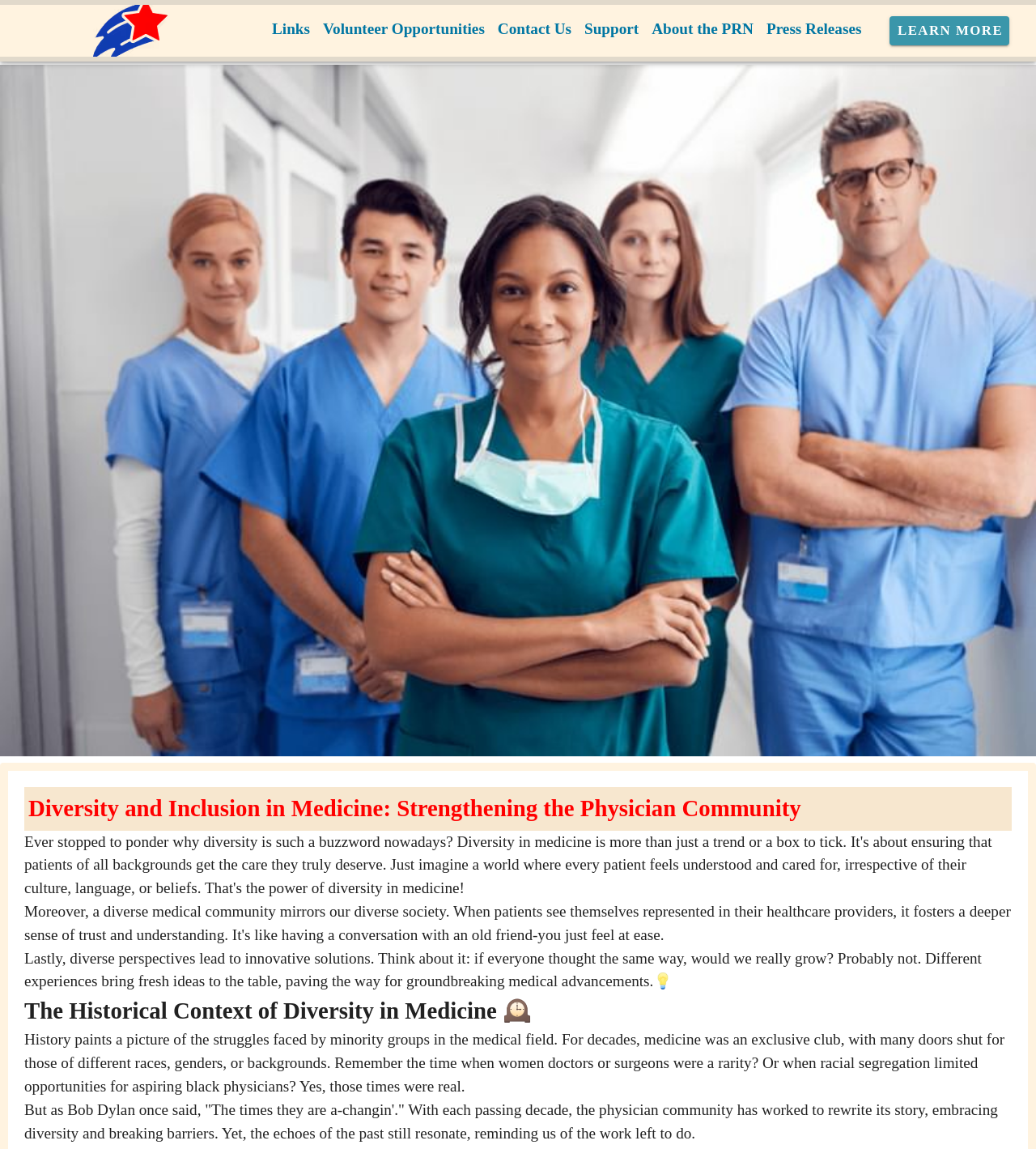What is the purpose of the 'Learn More' button?
Based on the visual, give a brief answer using one word or a short phrase.

To learn more about the topic